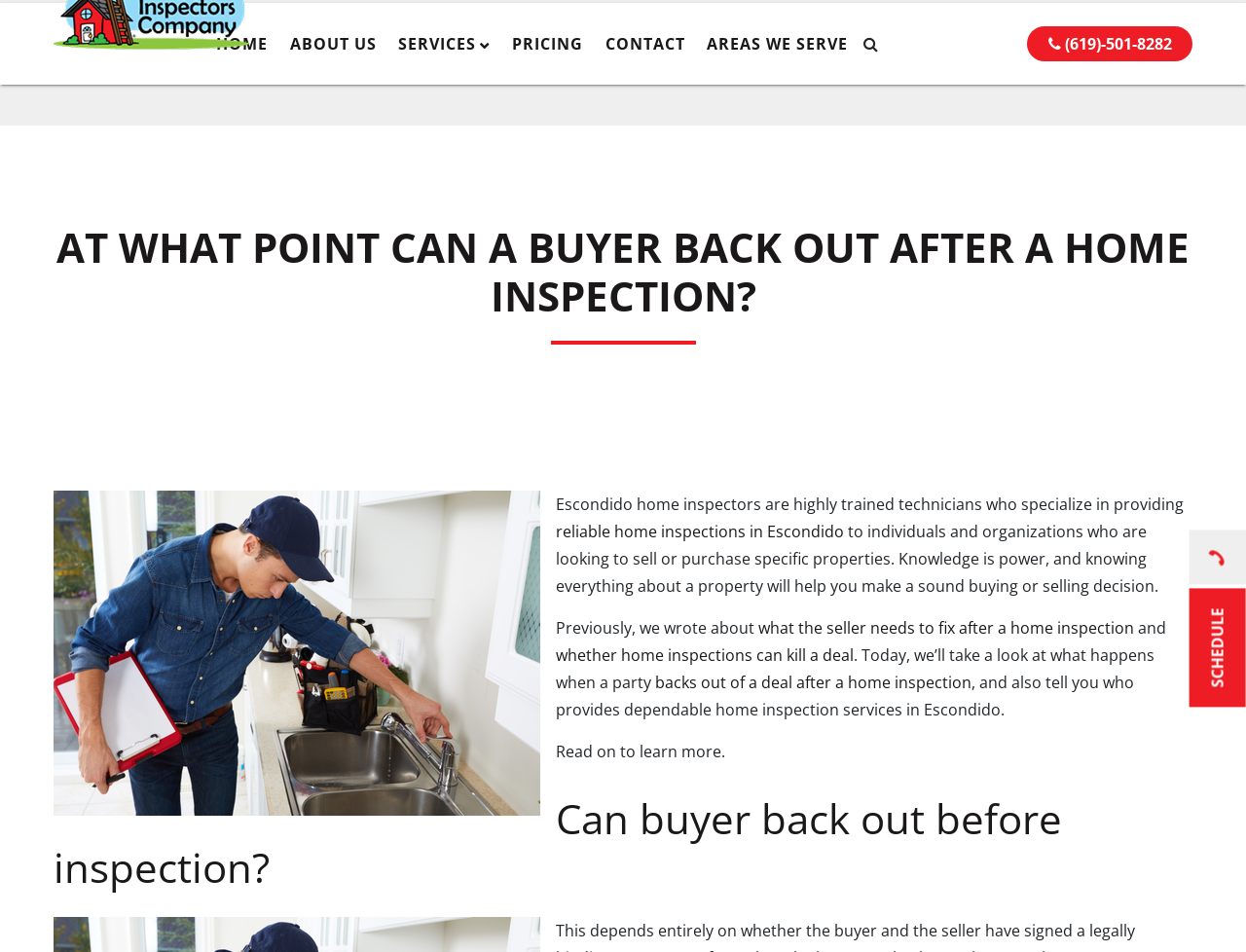Indicate the bounding box coordinates of the element that needs to be clicked to satisfy the following instruction: "Click the 'what the seller needs to fix after a home inspection' link". The coordinates should be four float numbers between 0 and 1, i.e., [left, top, right, bottom].

[0.609, 0.648, 0.91, 0.671]